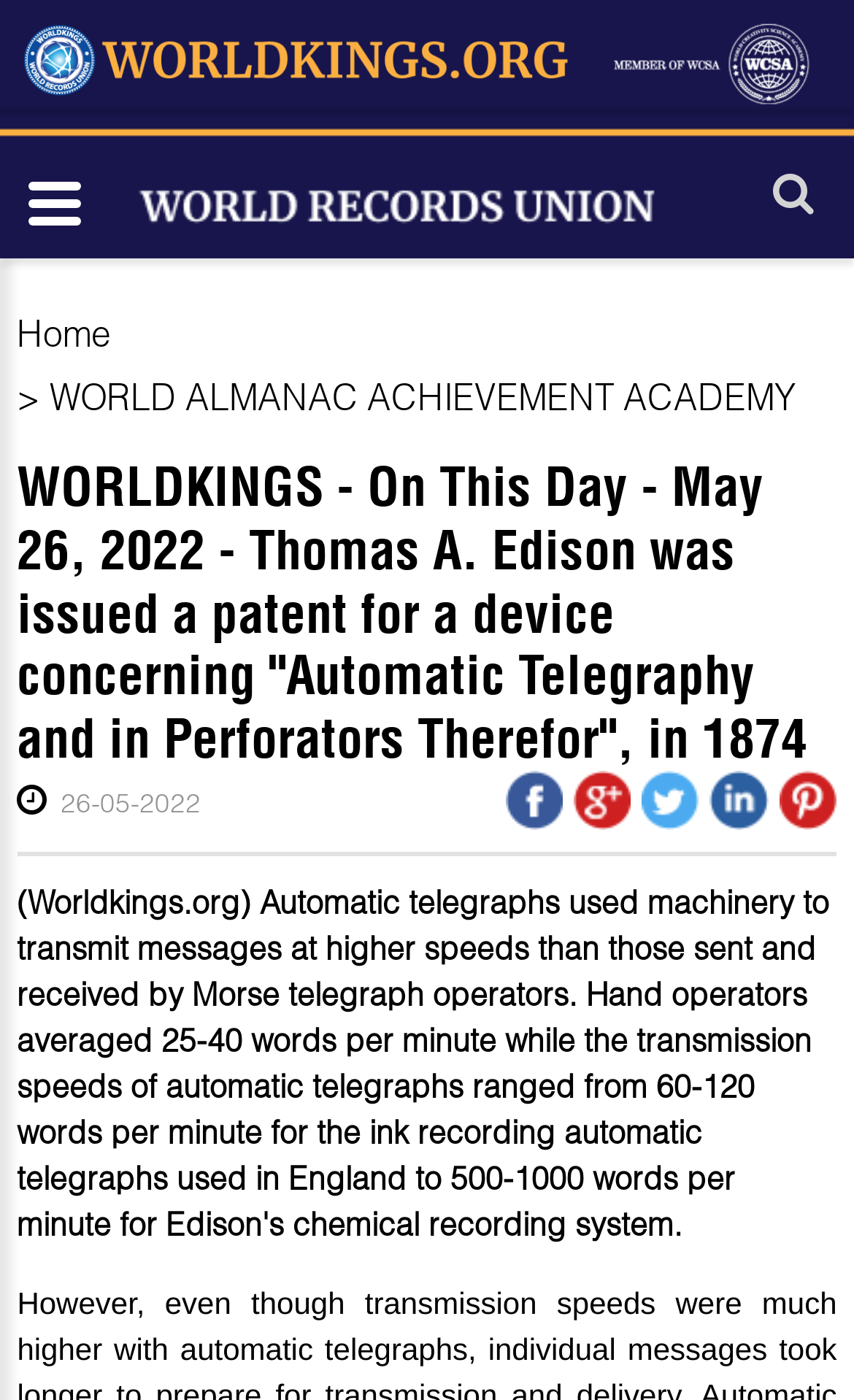What is the name of the academy? Refer to the image and provide a one-word or short phrase answer.

WORLD ALMANAC ACHIEVEMENT ACADEMY